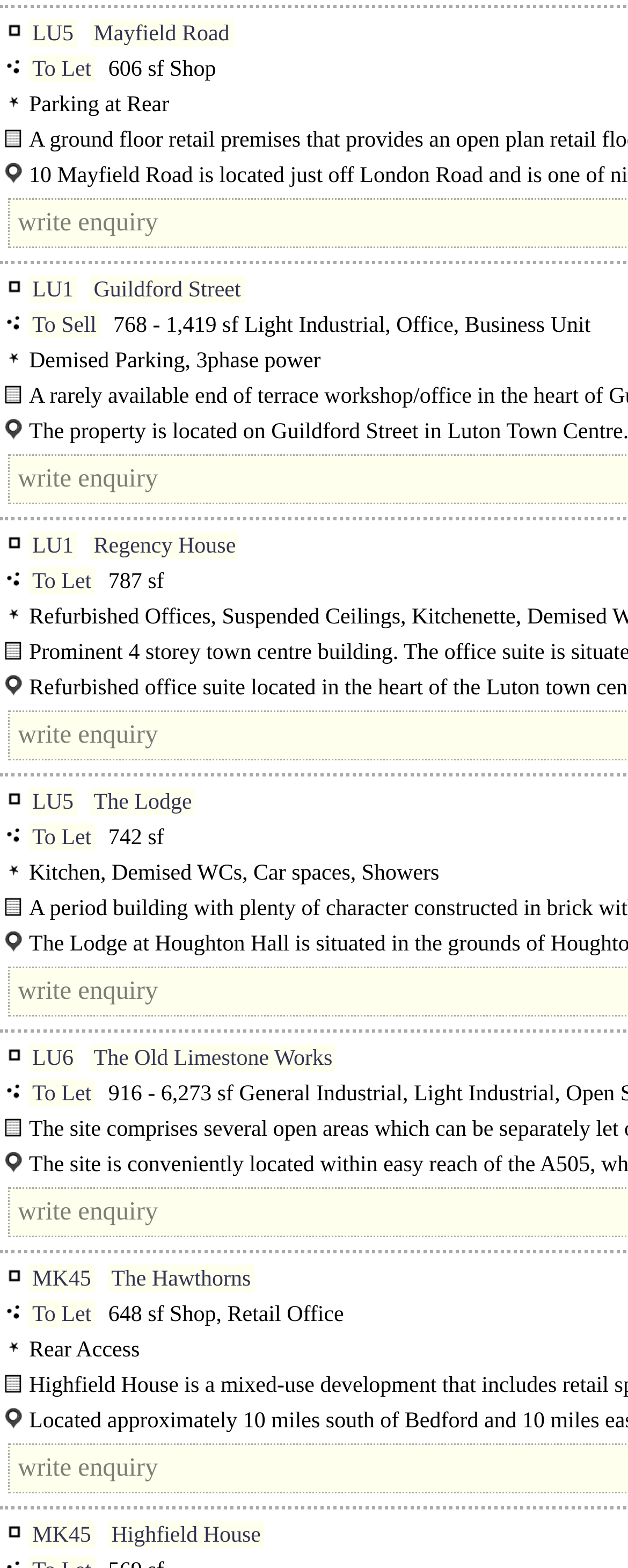Bounding box coordinates are specified in the format (top-left x, top-left y, bottom-right x, bottom-right y). All values are floating point numbers bounded between 0 and 1. Please provide the bounding box coordinate of the region this sentence describes: LU5

[0.046, 0.502, 0.122, 0.522]